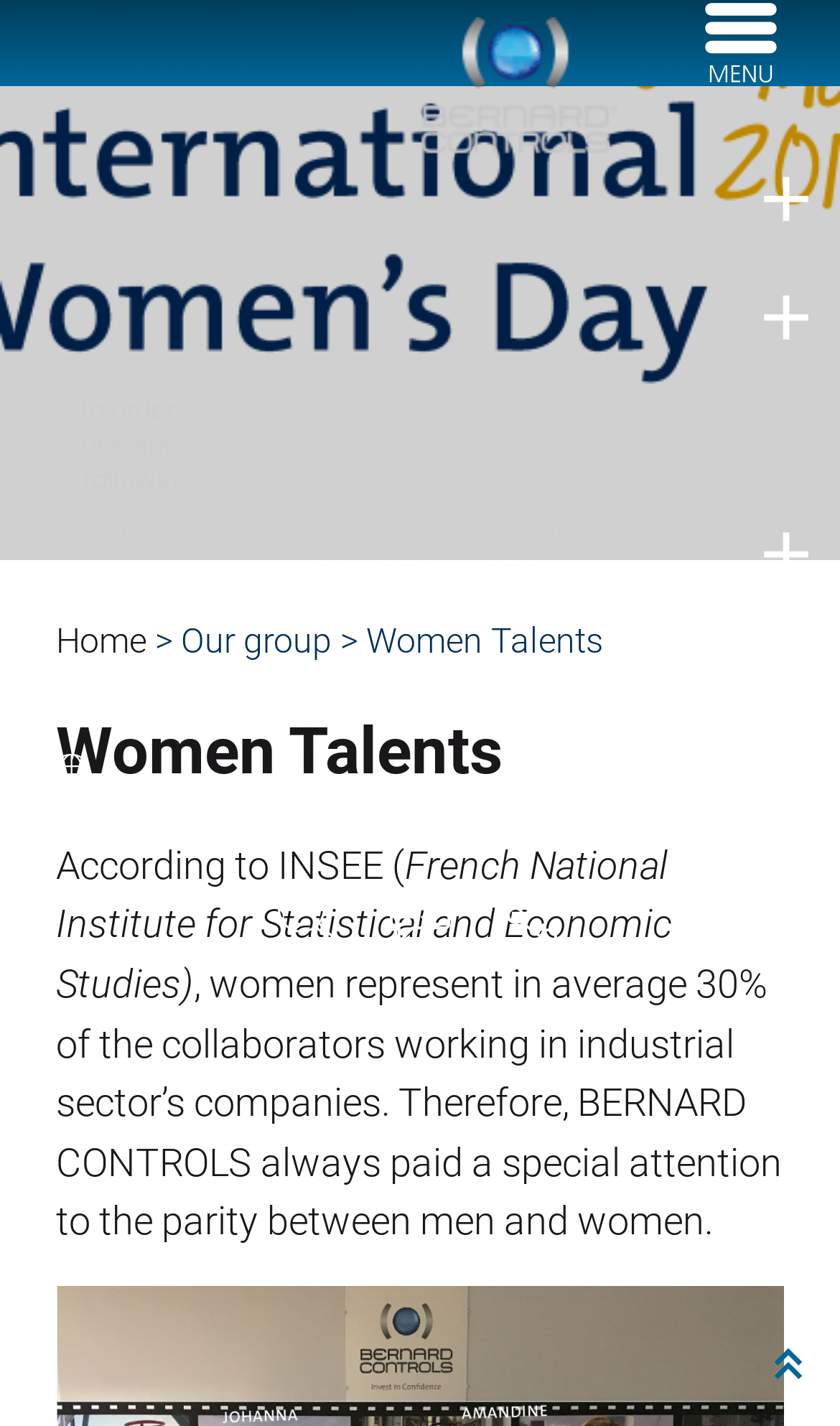Please determine the bounding box coordinates for the element with the description: "Bernard Controls".

[0.382, 0.012, 0.618, 0.109]